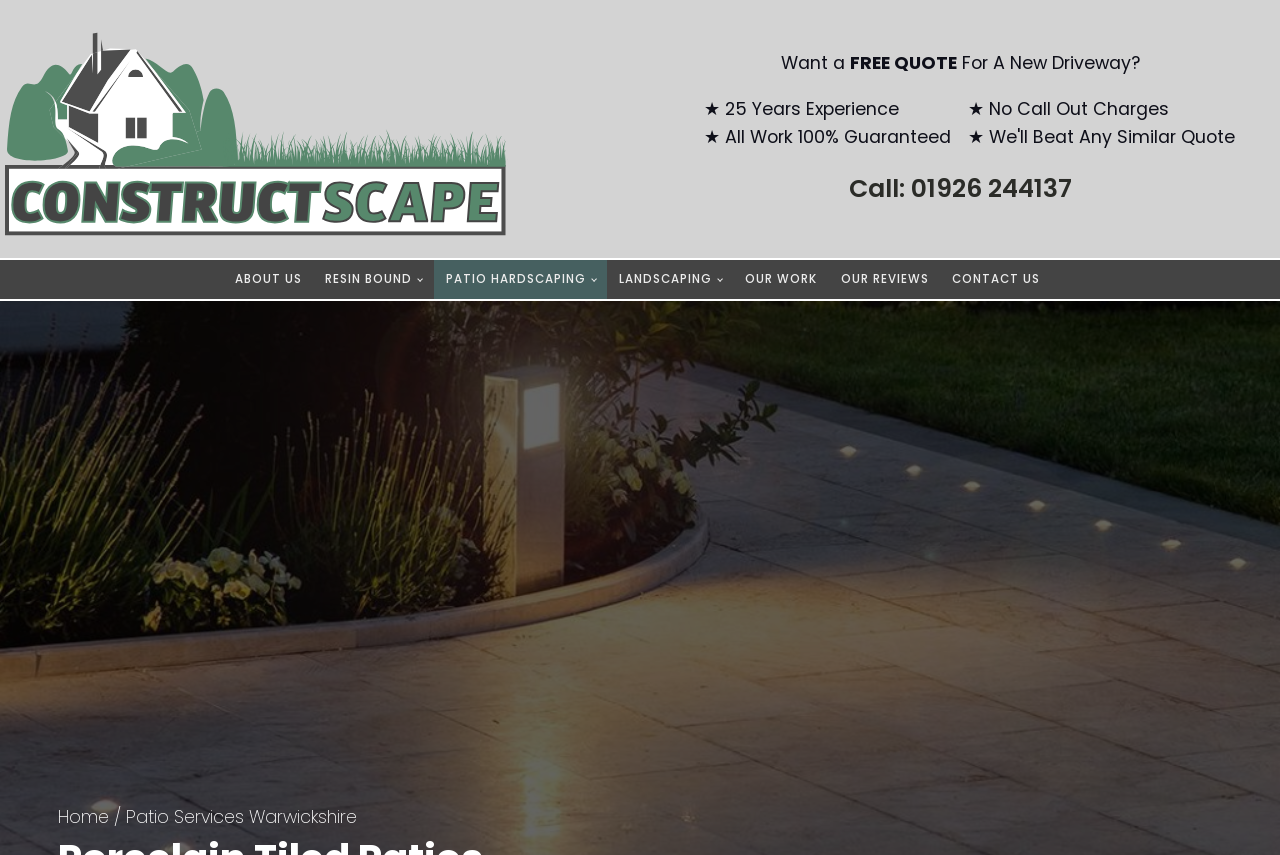Indicate the bounding box coordinates of the clickable region to achieve the following instruction: "Check out the article about ASICS launching limited-edition merchandise for New Delhi Marathon 2024."

None